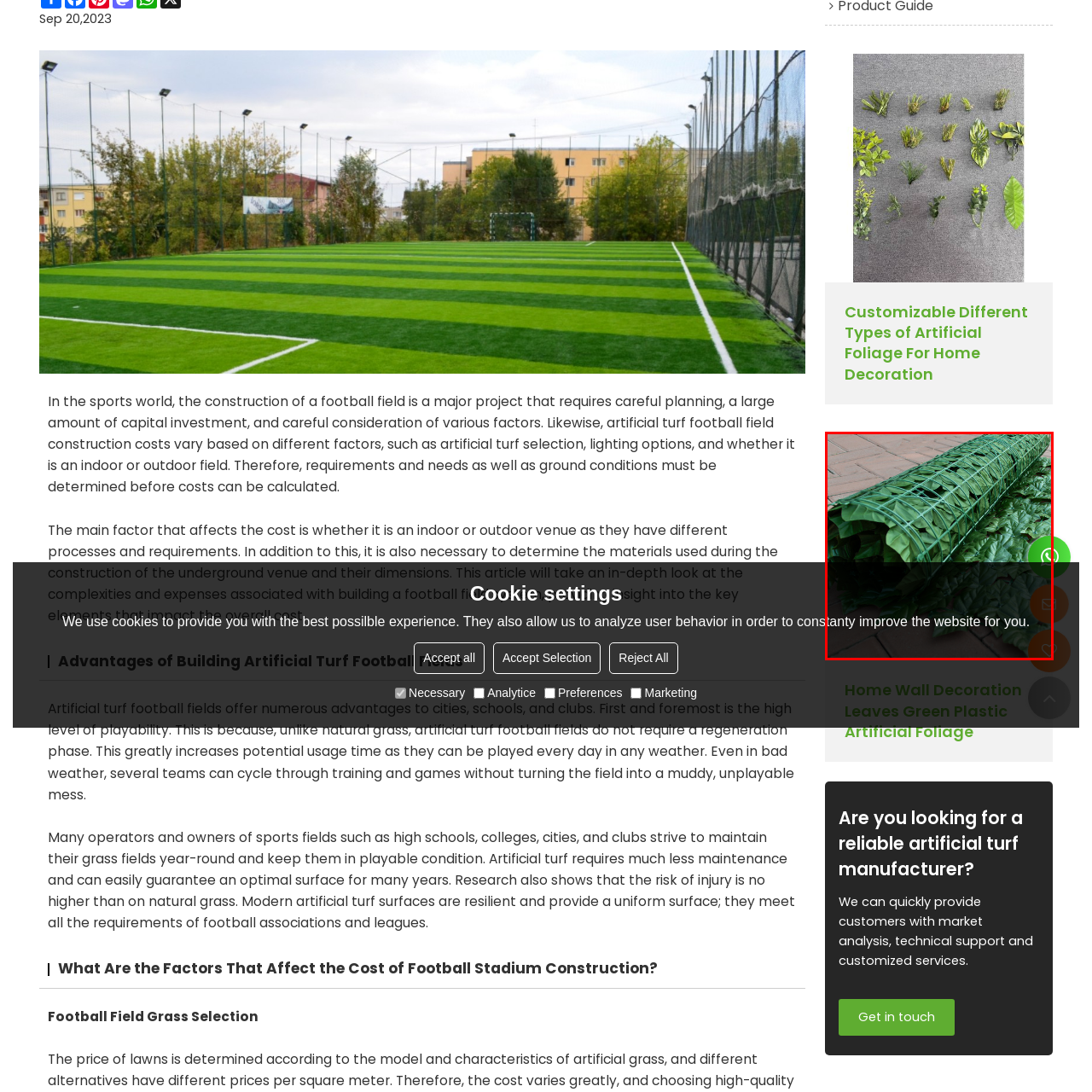View the image inside the red box and answer the question briefly with a word or phrase:
What type of surface is hinted at in the background?

Tiled surface